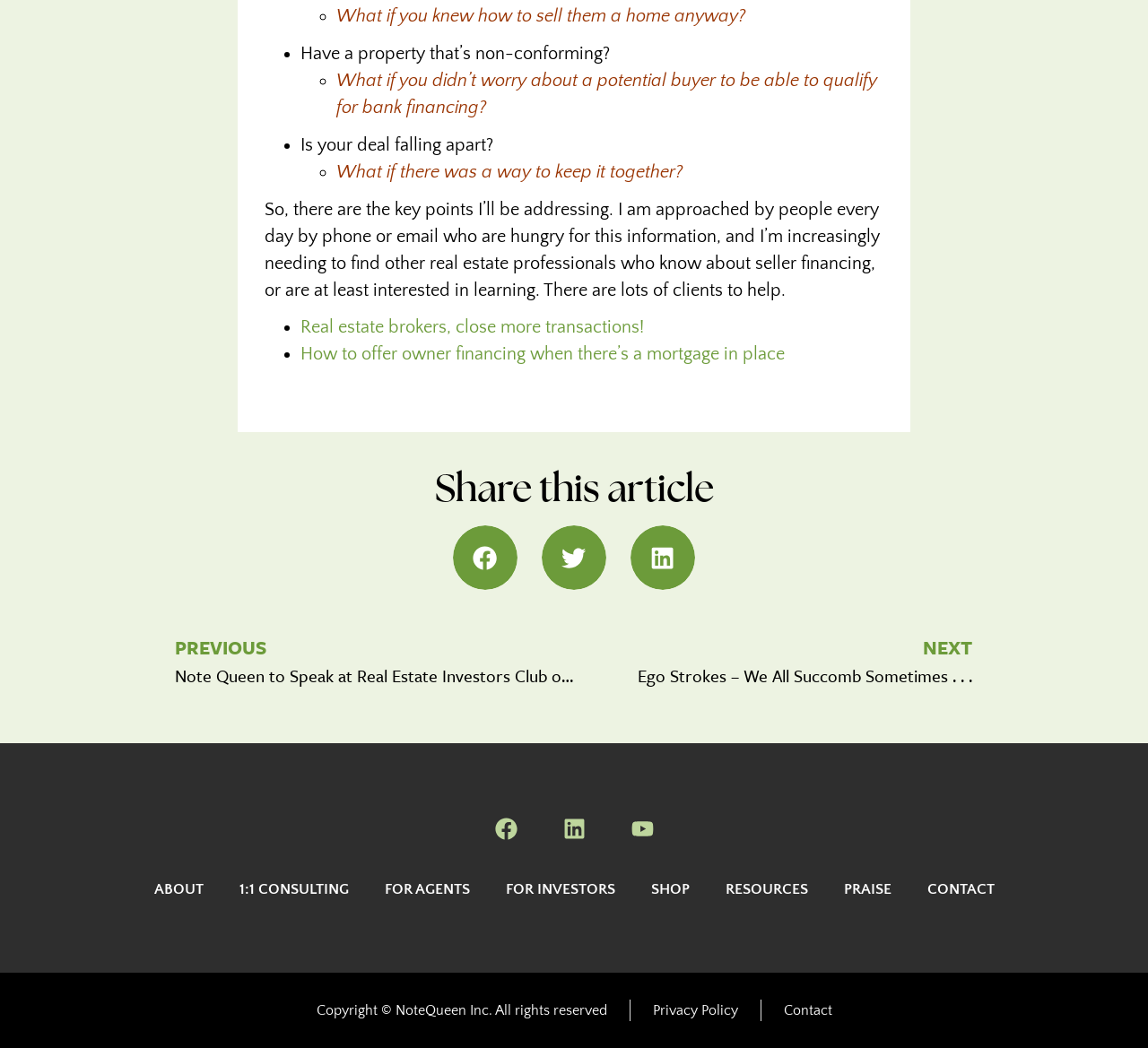Identify the bounding box coordinates of the element to click to follow this instruction: 'Go to the previous article'. Ensure the coordinates are four float values between 0 and 1, provided as [left, top, right, bottom].

[0.141, 0.604, 0.5, 0.658]